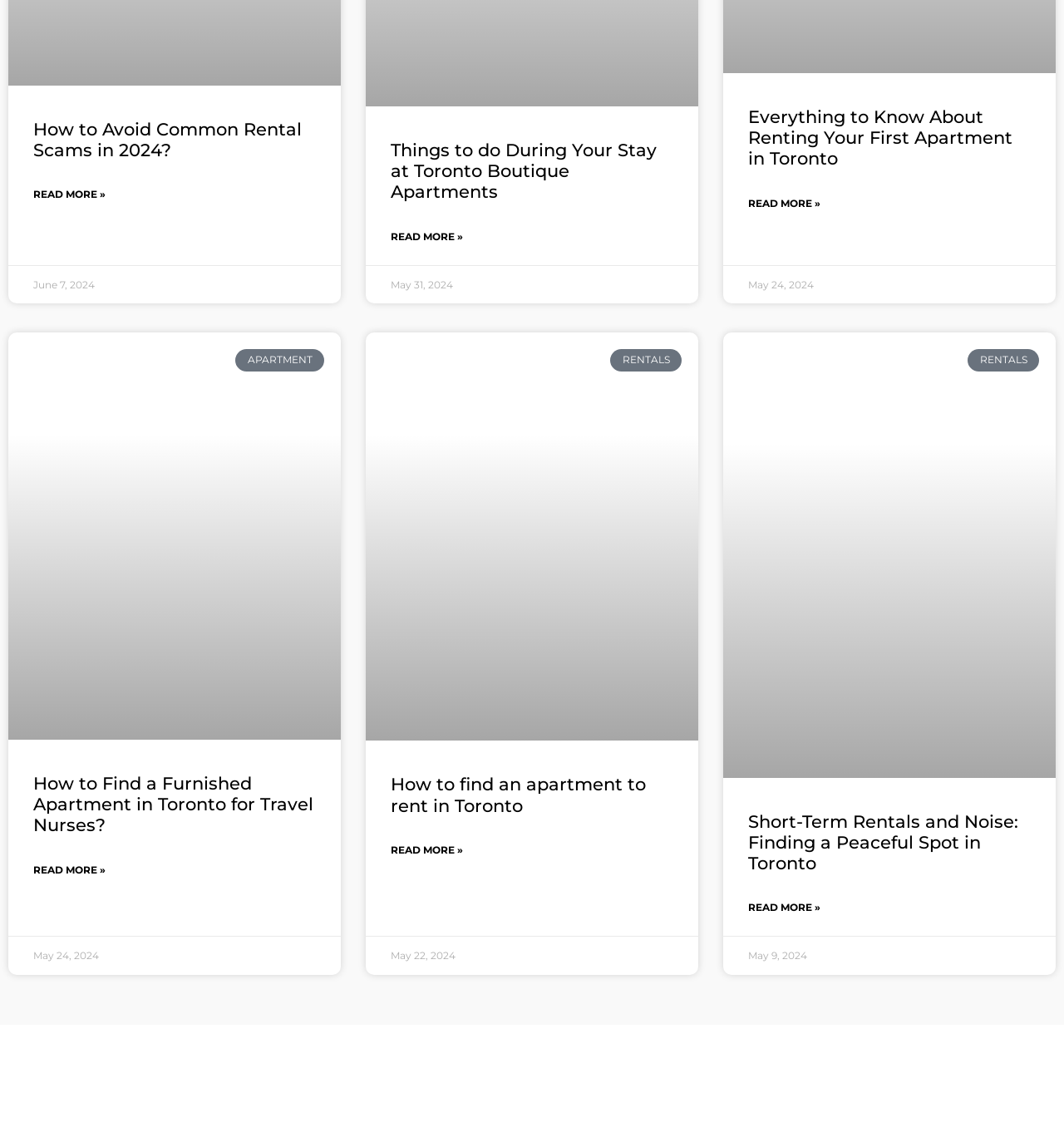Look at the image and write a detailed answer to the question: 
How many articles are on this webpage?

There are three article elements on the webpage, each with a unique heading and content, indicating that there are three articles on this webpage.